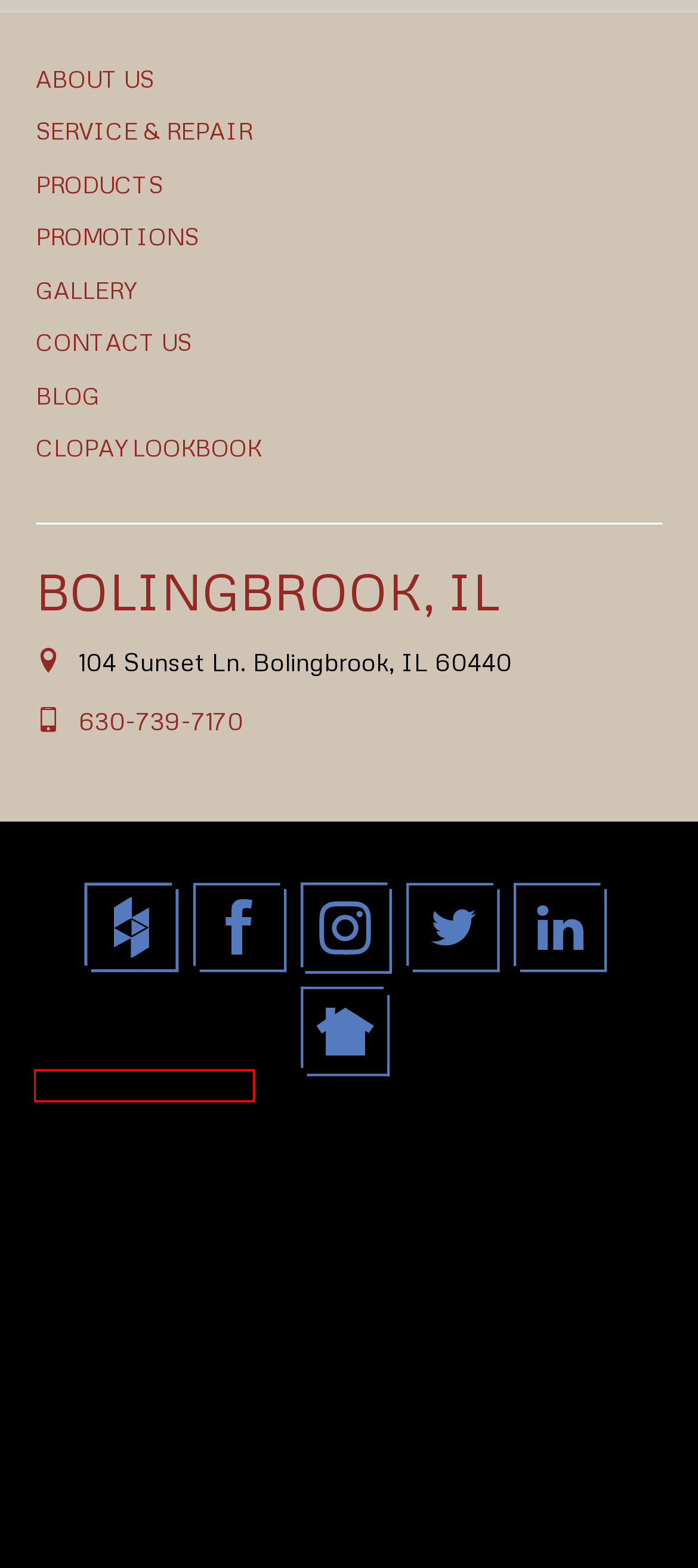Examine the screenshot of the webpage, which has a red bounding box around a UI element. Select the webpage description that best fits the new webpage after the element inside the red bounding box is clicked. Here are the choices:
A. Garage Door Safety Archives - A-All Style Garage Door
B. Garage Door Products & Installation | Authorized Clopay Dealer
C. Photo Gallery | A-All Style Garage Door
D. Garage Door Knowledge Archives - A-All Style Garage Door
E. Blog | A-All Style Garage Door
F. Garage Door Services | Southwest Chicago Suburbs
G. Garage Door Maintenance Archives - A-All Style Garage Door
H. Promotions | A-All Style Garage Door

F